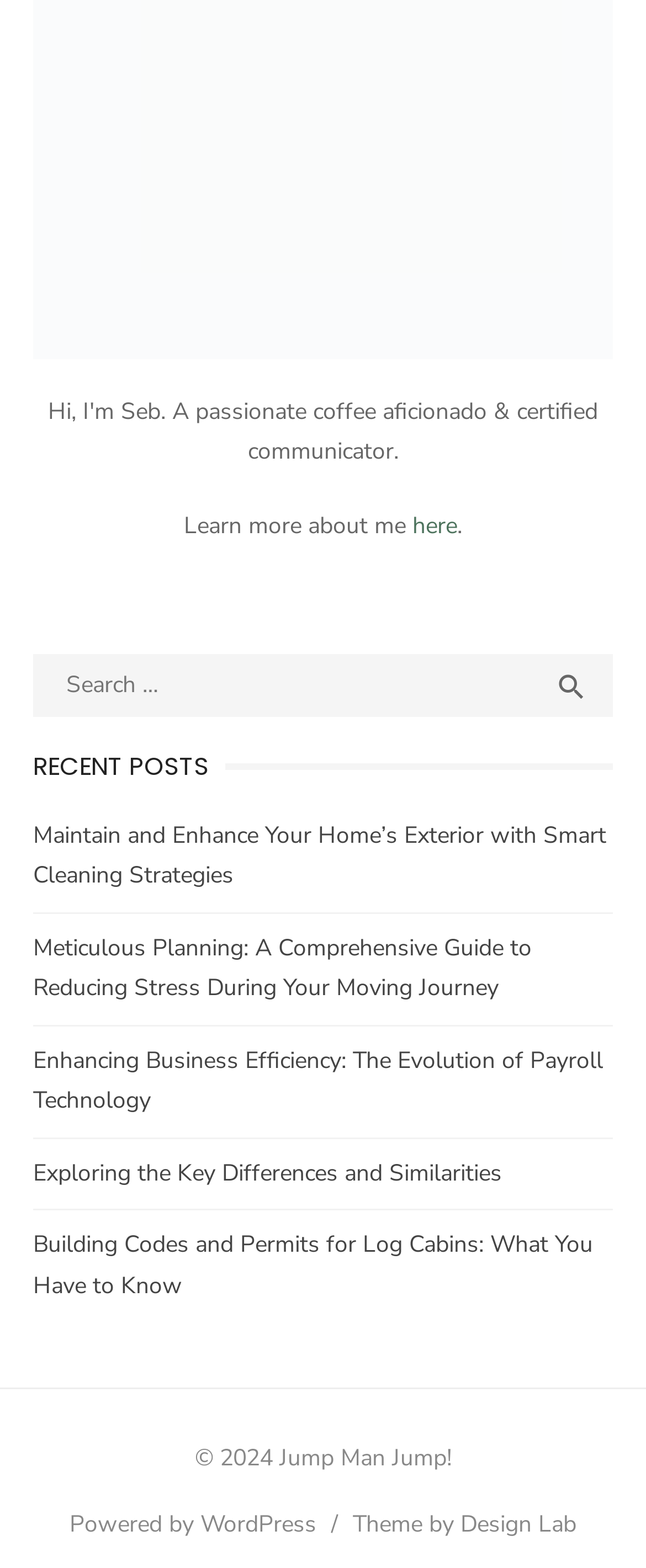Locate the bounding box of the UI element based on this description: "here". Provide four float numbers between 0 and 1 as [left, top, right, bottom].

[0.638, 0.325, 0.708, 0.345]